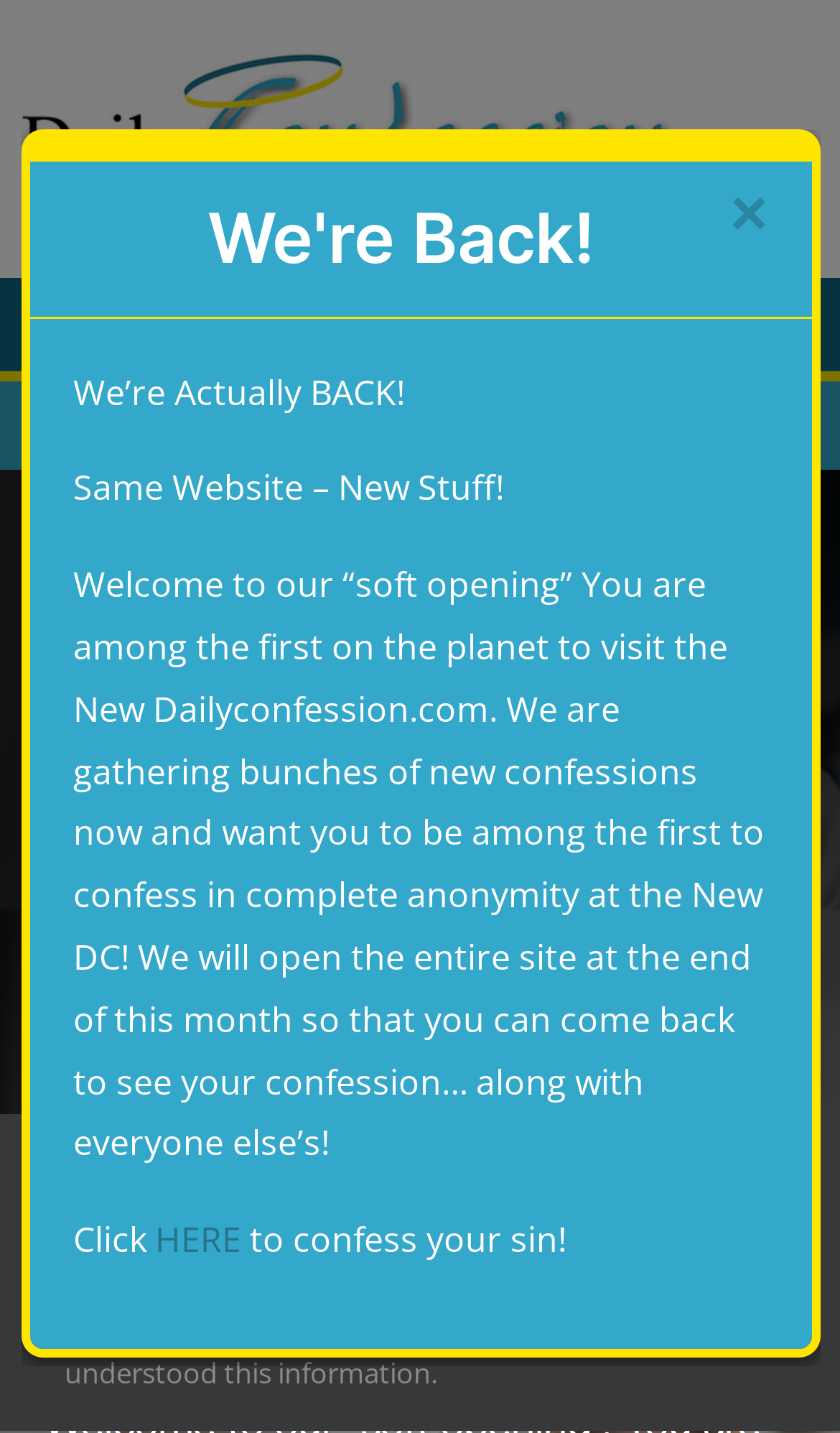Predict the bounding box coordinates of the UI element that matches this description: "Confess Ye Sins". The coordinates should be in the format [left, top, right, bottom] with each value between 0 and 1.

[0.0, 0.427, 1.0, 0.525]